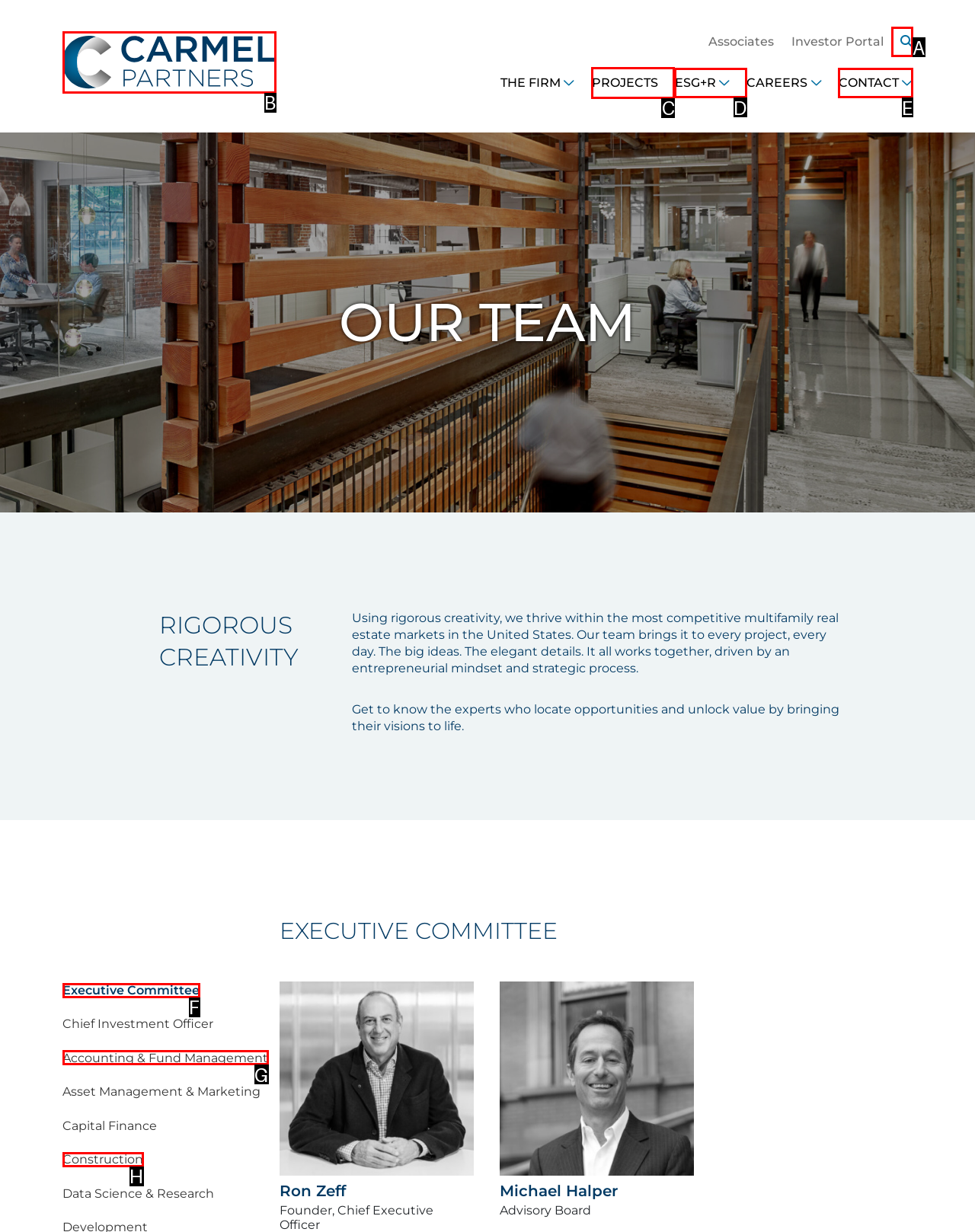Identify the letter of the UI element I need to click to carry out the following instruction: Explore PROJECTS

C